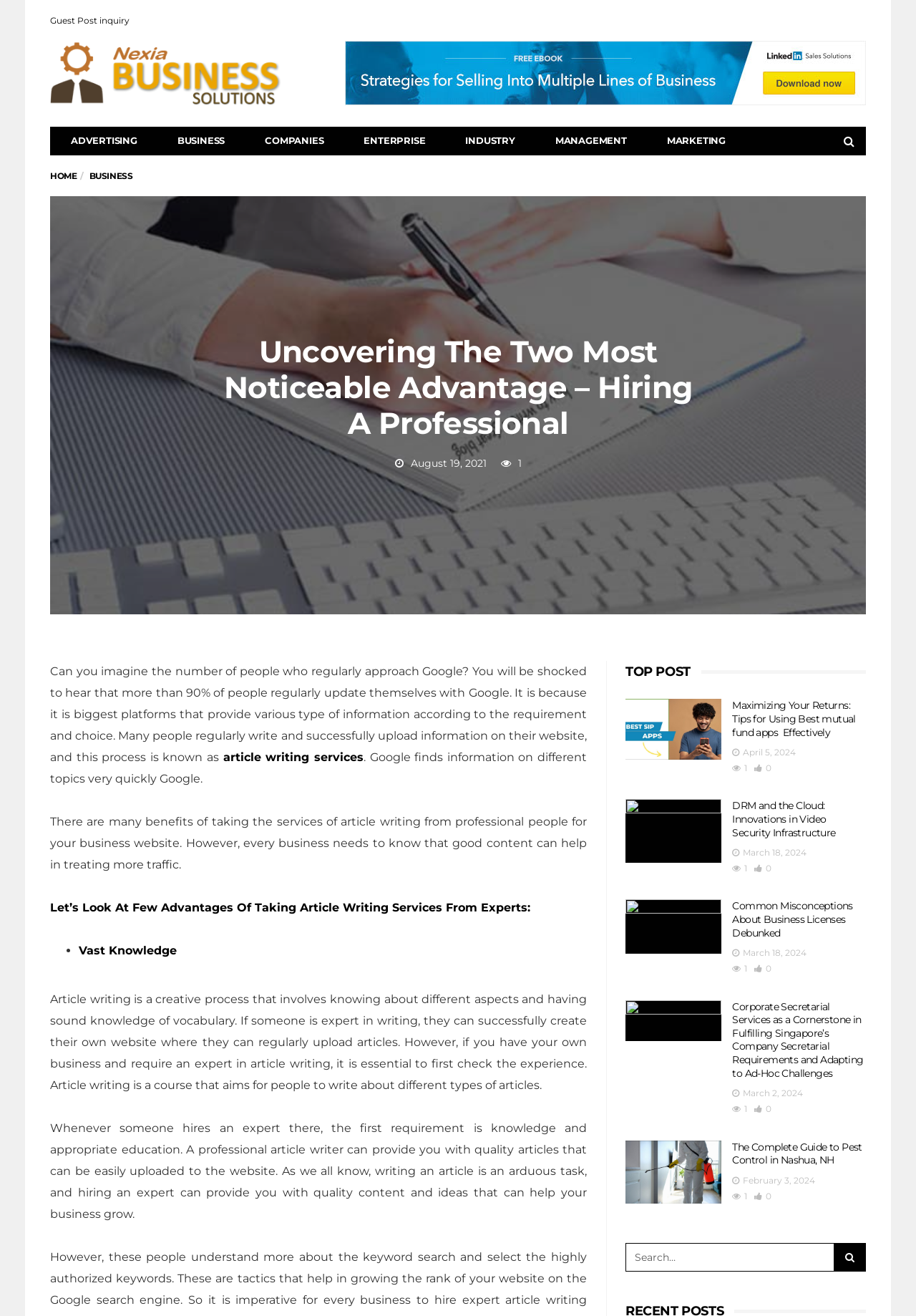Determine the bounding box coordinates for the clickable element to execute this instruction: "Explore the 'SPEAKING' section". Provide the coordinates as four float numbers between 0 and 1, i.e., [left, top, right, bottom].

None